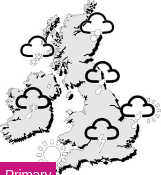What is the purpose of the bright pink banner?
Answer the question with a single word or phrase by looking at the picture.

Indicates educational context